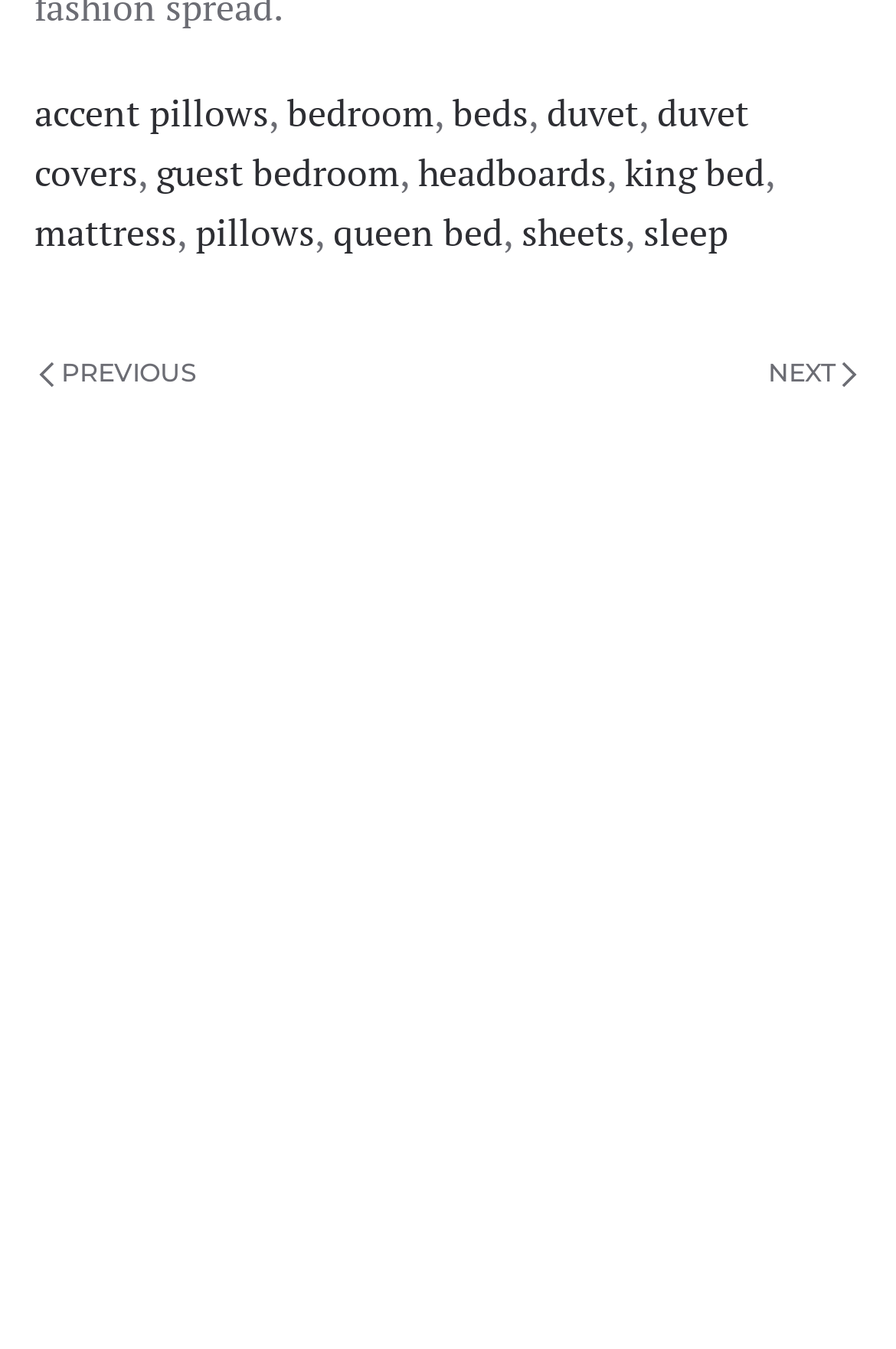Please provide a brief answer to the question using only one word or phrase: 
What is the last link on the webpage?

PiedmontFloor_2023Winter